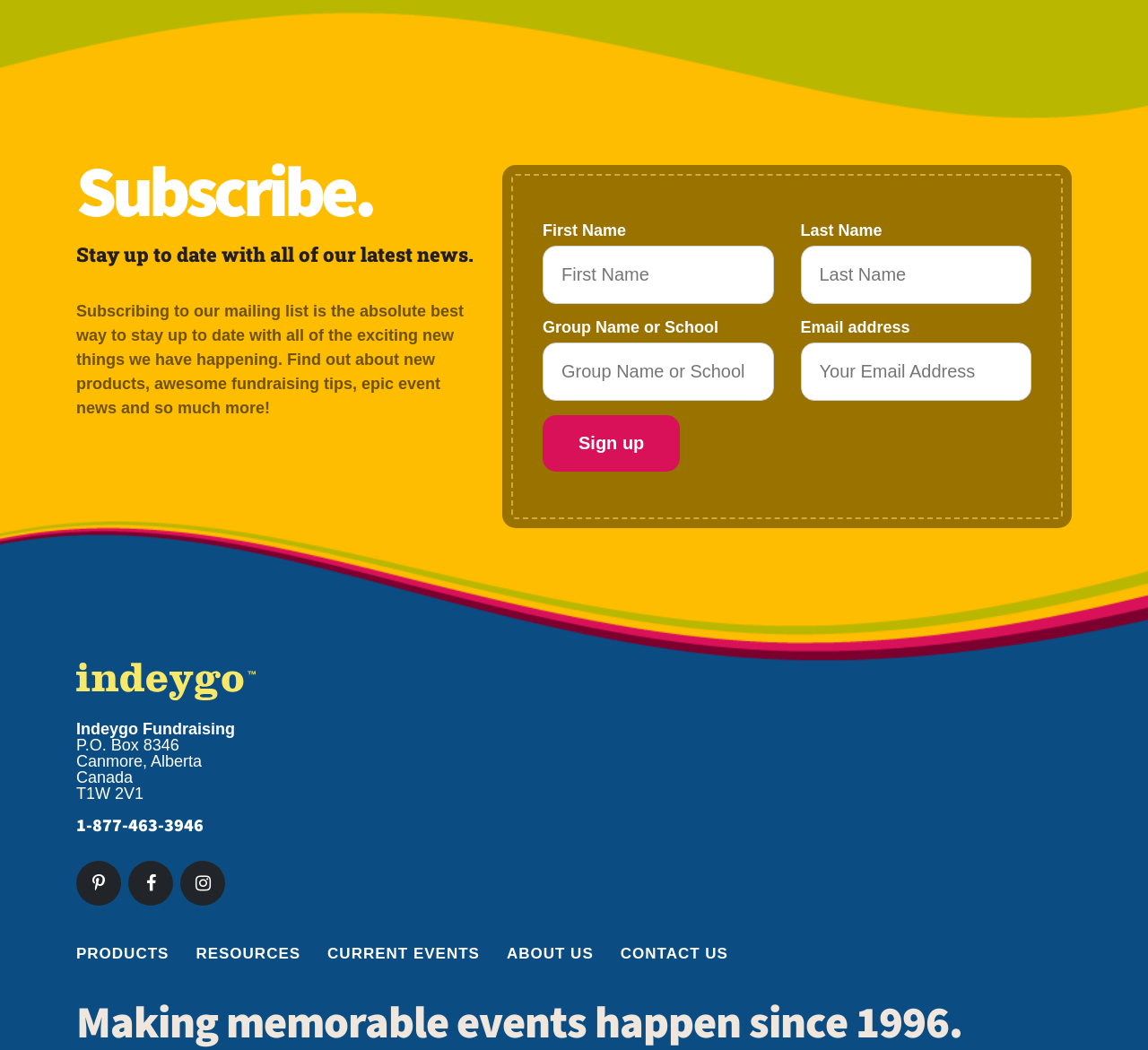Please answer the following question using a single word or phrase: 
How can I contact Indeygo Fundraising?

Phone number and address